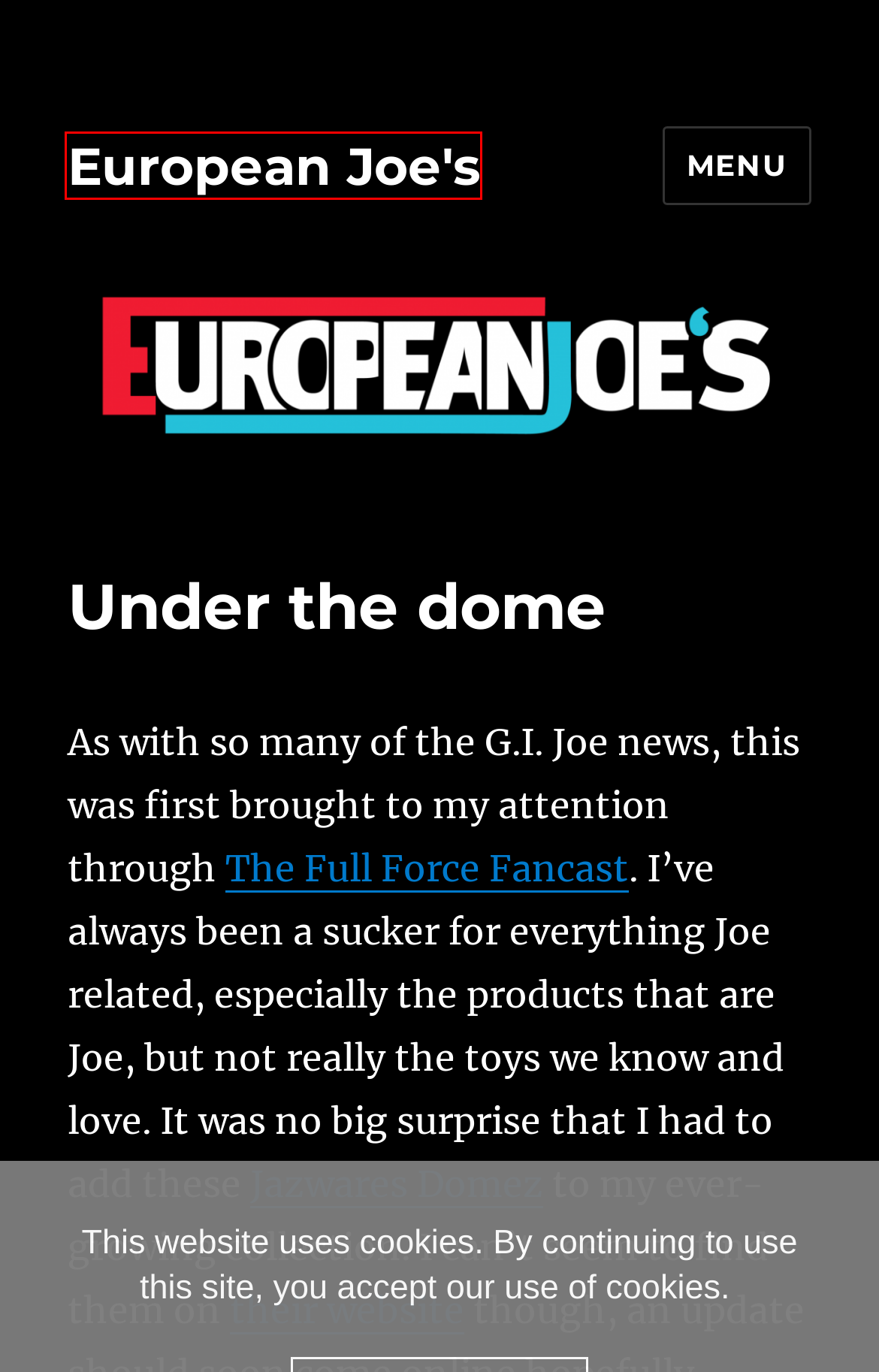Analyze the screenshot of a webpage that features a red rectangle bounding box. Pick the webpage description that best matches the new webpage you would see after clicking on the element within the red bounding box. Here are the candidates:
A. July 2016 – European Joe's
B. March 2019 – European Joe's
C. April 2018 – European Joe's
D. European Joe's – European G.I. Joe Collector
E. August 2017 – European Joe's
F. January 2019 – European Joe's
G. December 2021 – European Joe's
H. March 2023 – European Joe's

D